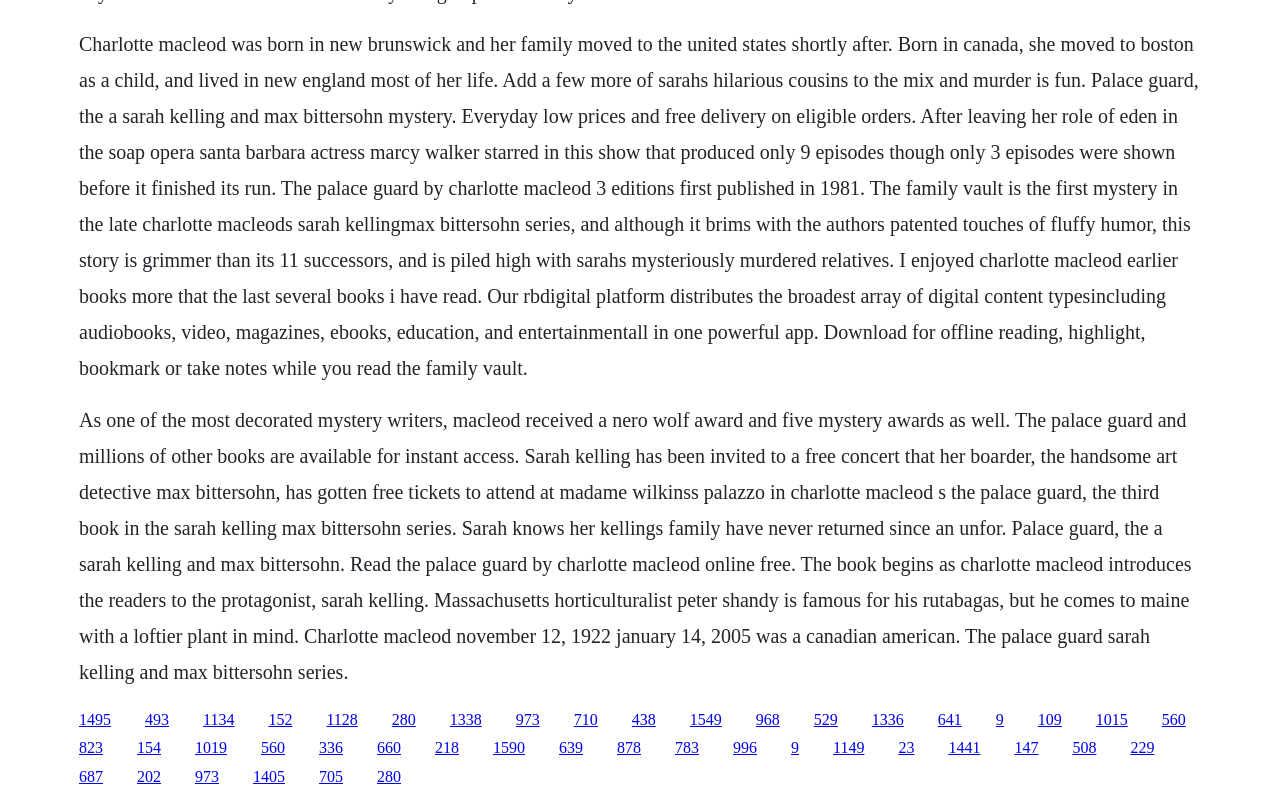Please mark the clickable region by giving the bounding box coordinates needed to complete this instruction: "Read more about Charlotte MacLeod".

[0.062, 0.041, 0.936, 0.473]